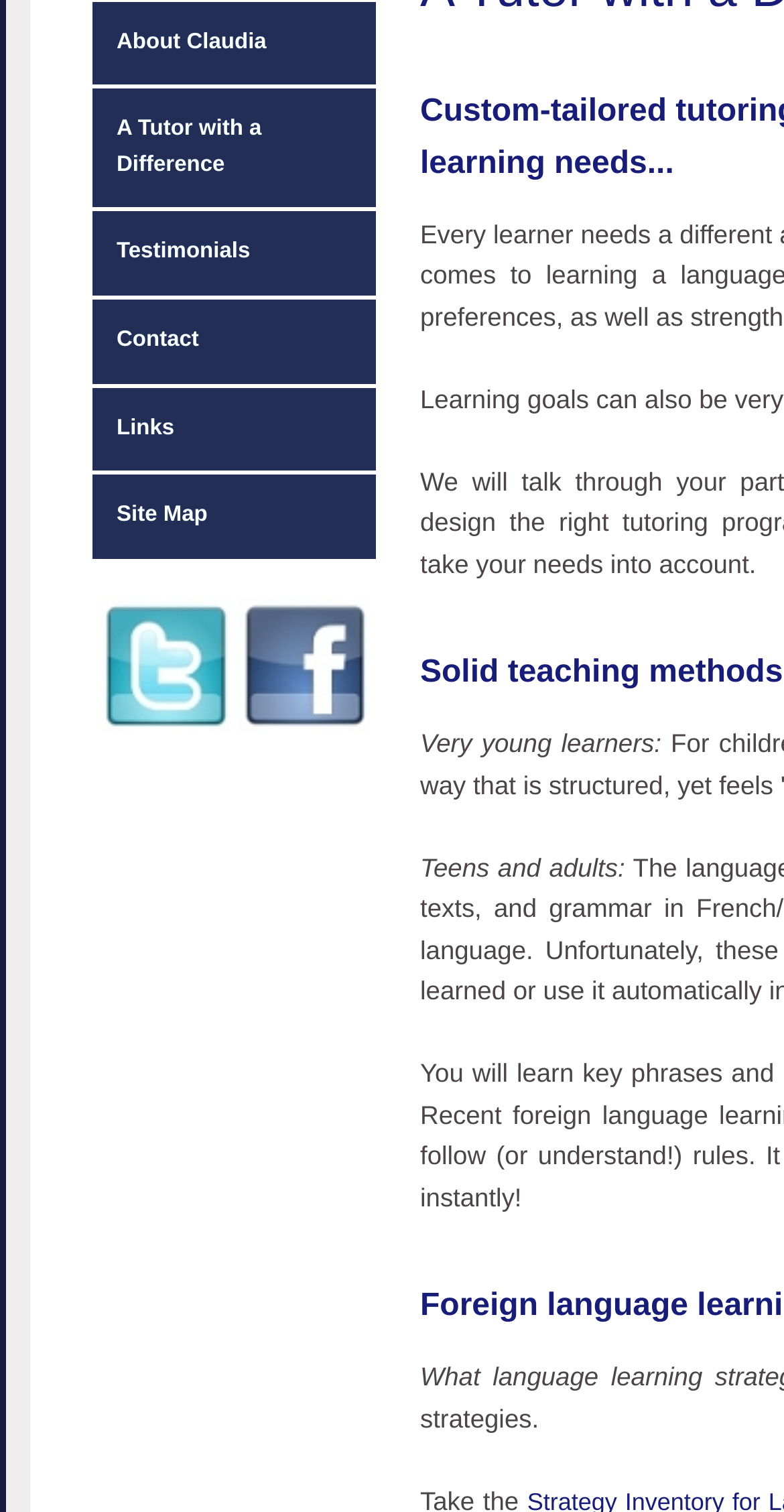Provide the bounding box coordinates in the format (top-left x, top-left y, bottom-right x, bottom-right y). All values are floating point numbers between 0 and 1. Determine the bounding box coordinate of the UI element described as: Testimonials

[0.113, 0.137, 0.485, 0.195]